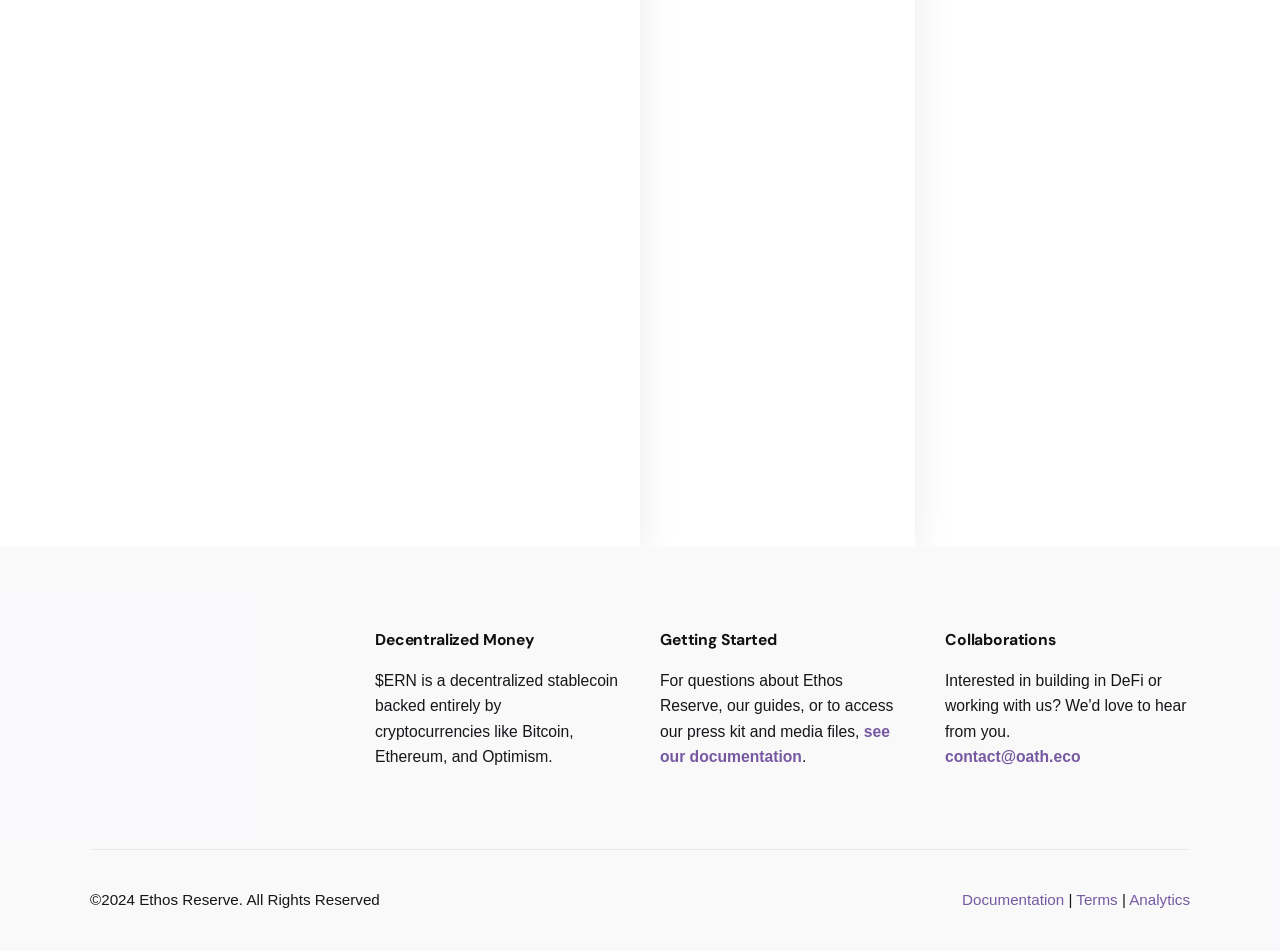Please determine the bounding box coordinates for the UI element described as: "see our documentation".

[0.516, 0.76, 0.695, 0.804]